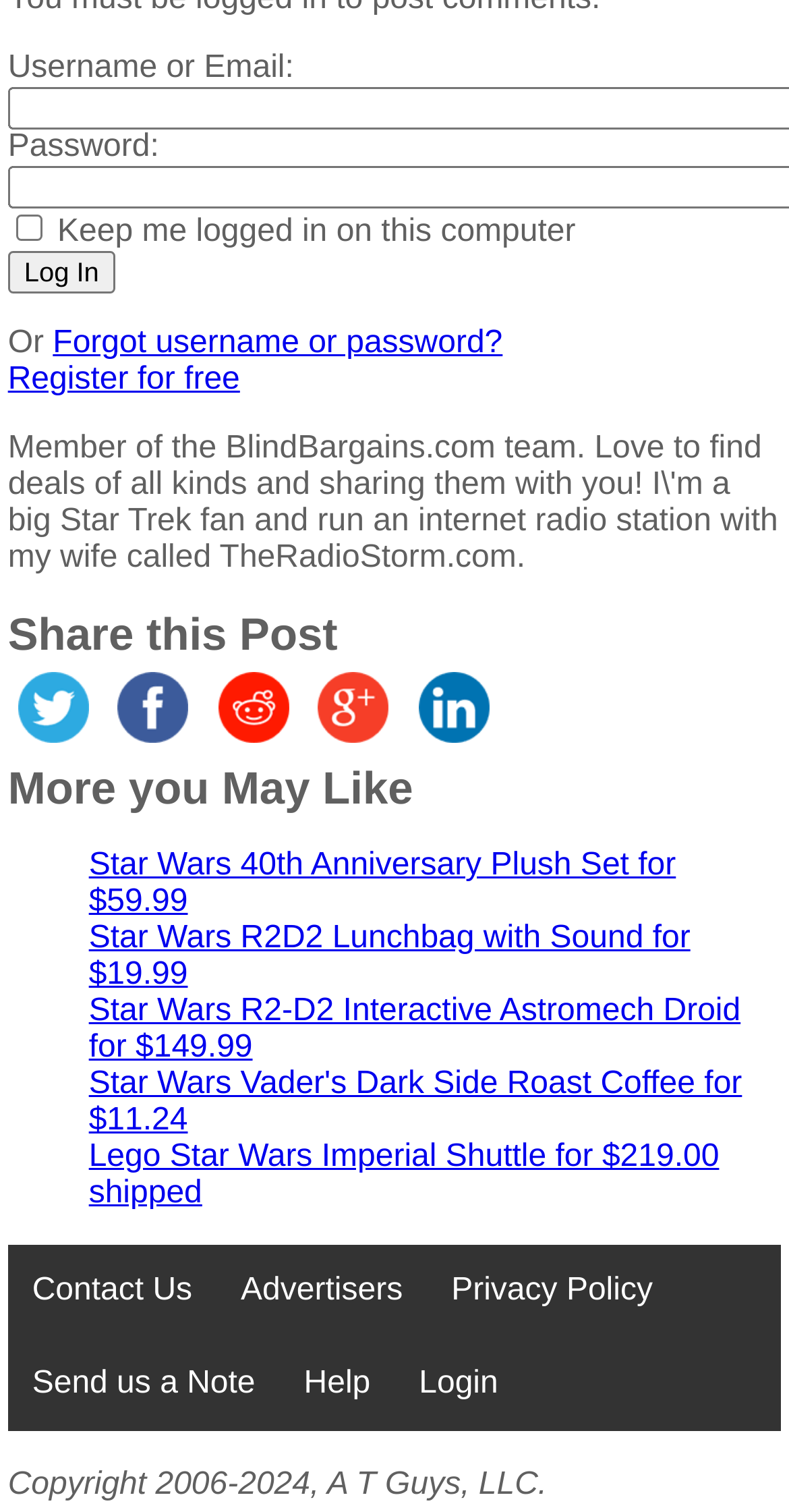Determine the bounding box of the UI component based on this description: "Register for free". The bounding box coordinates should be four float values between 0 and 1, i.e., [left, top, right, bottom].

[0.01, 0.24, 0.304, 0.262]